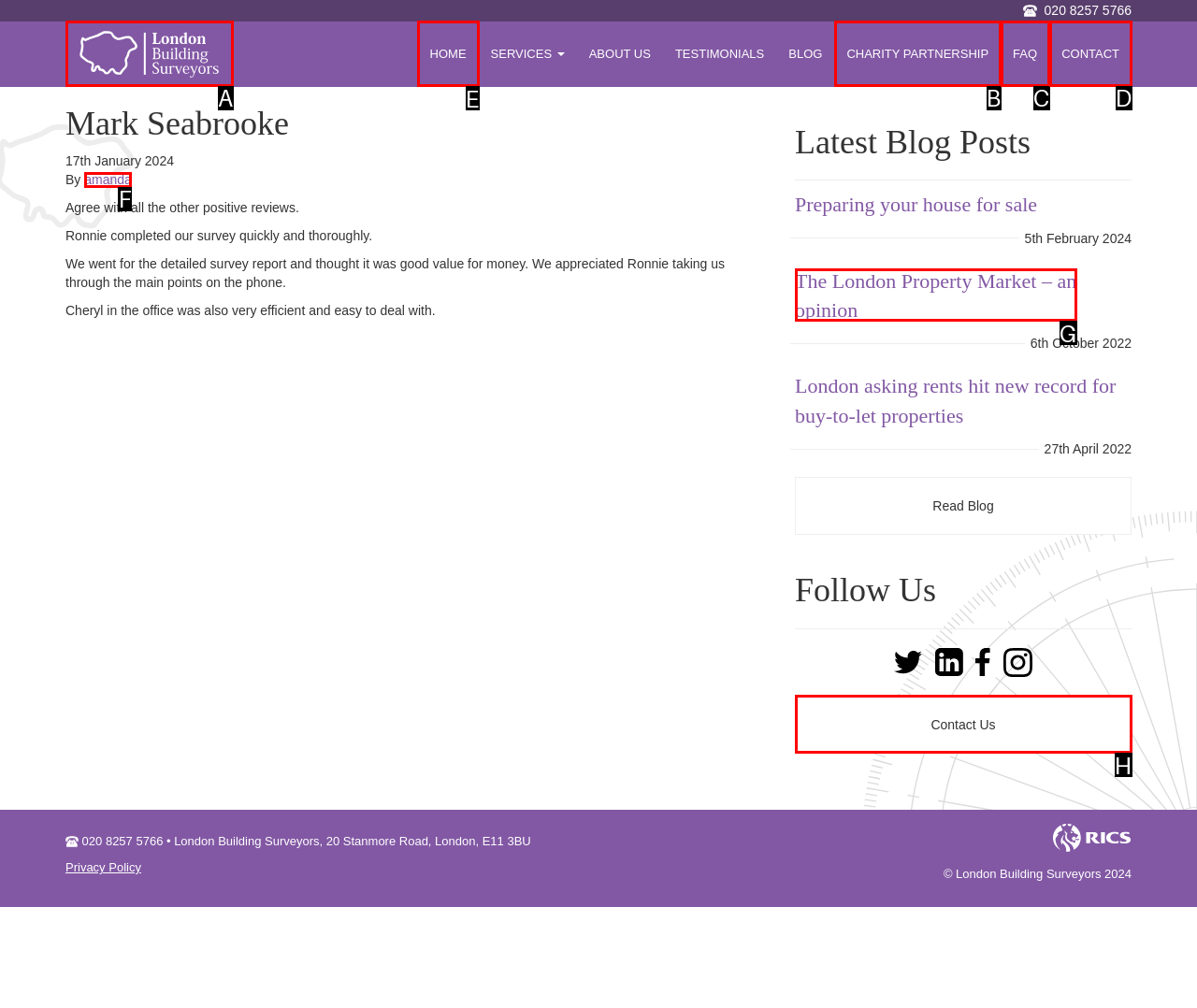Choose the UI element to click on to achieve this task: Click the 'HOME' link. Reply with the letter representing the selected element.

E